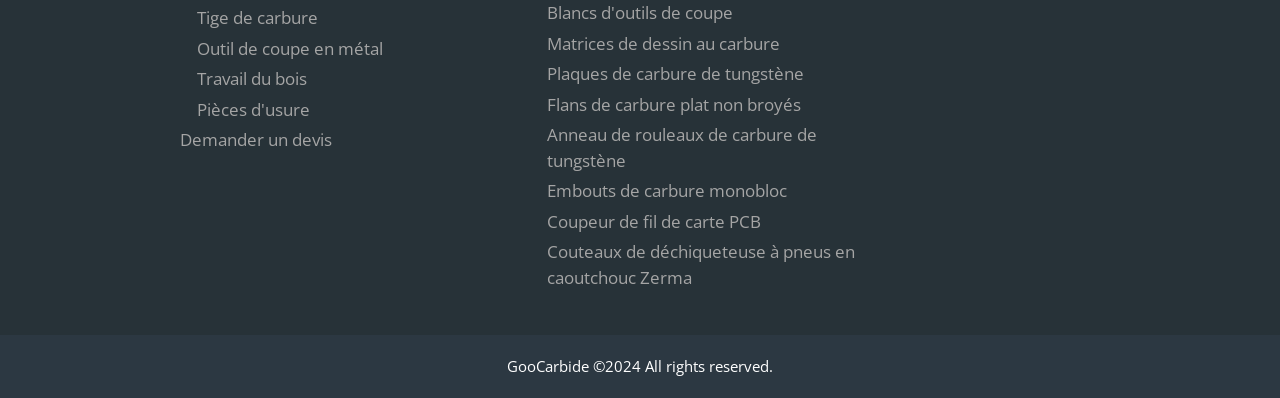Please specify the coordinates of the bounding box for the element that should be clicked to carry out this instruction: "Learn about Coupeur de fil de carte PCB". The coordinates must be four float numbers between 0 and 1, formatted as [left, top, right, bottom].

[0.427, 0.527, 0.594, 0.585]